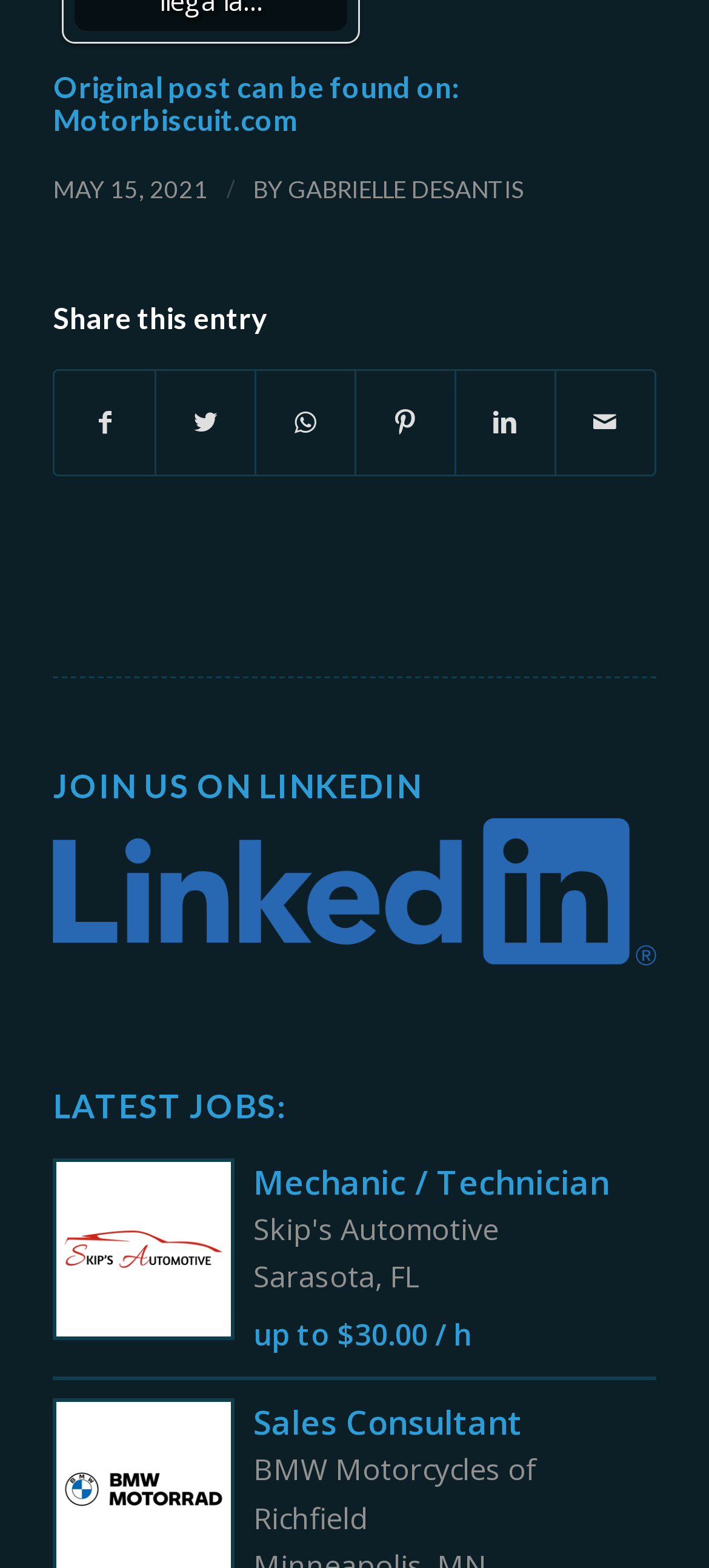Find the bounding box coordinates of the area that needs to be clicked in order to achieve the following instruction: "Skip to the next job". The coordinates should be specified as four float numbers between 0 and 1, i.e., [left, top, right, bottom].

[0.08, 0.74, 0.326, 0.852]